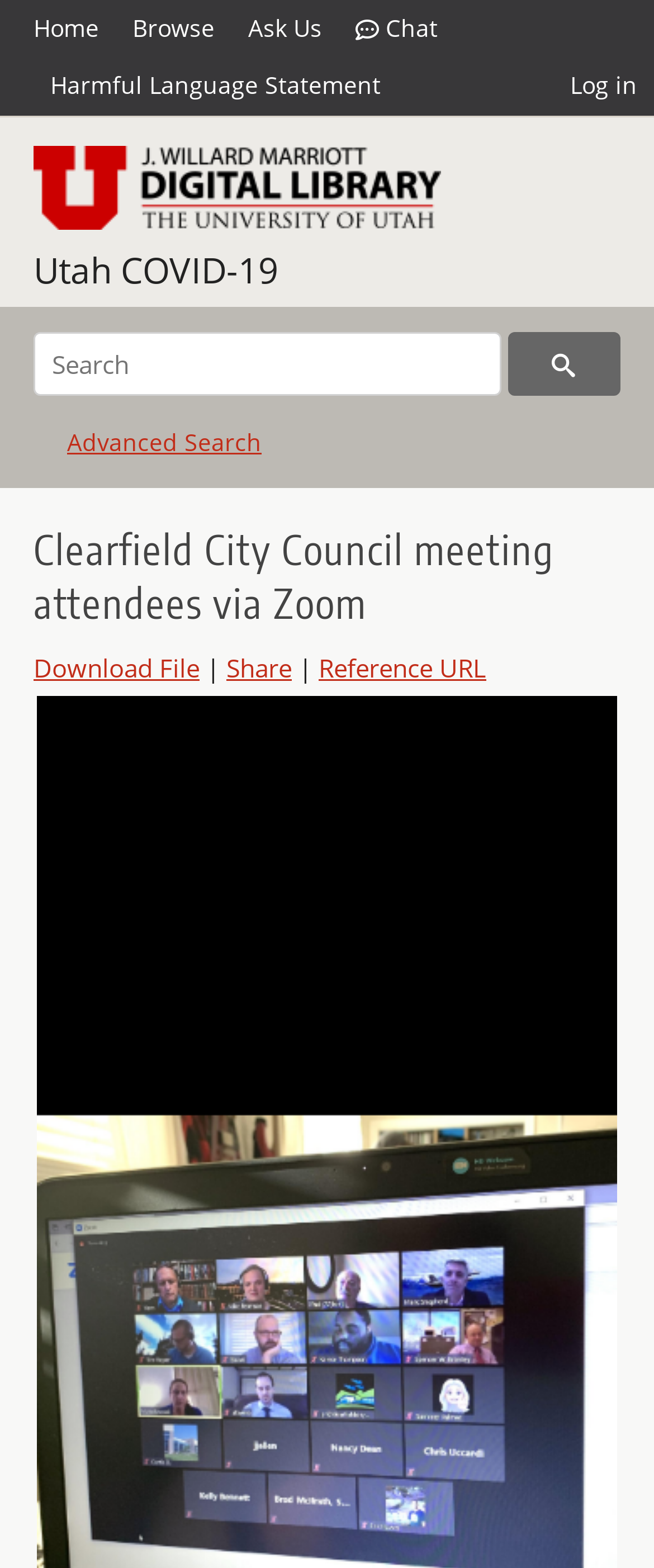Using the provided element description, identify the bounding box coordinates as (top-left x, top-left y, bottom-right x, bottom-right y). Ensure all values are between 0 and 1. Description: Share

[0.346, 0.082, 0.446, 0.103]